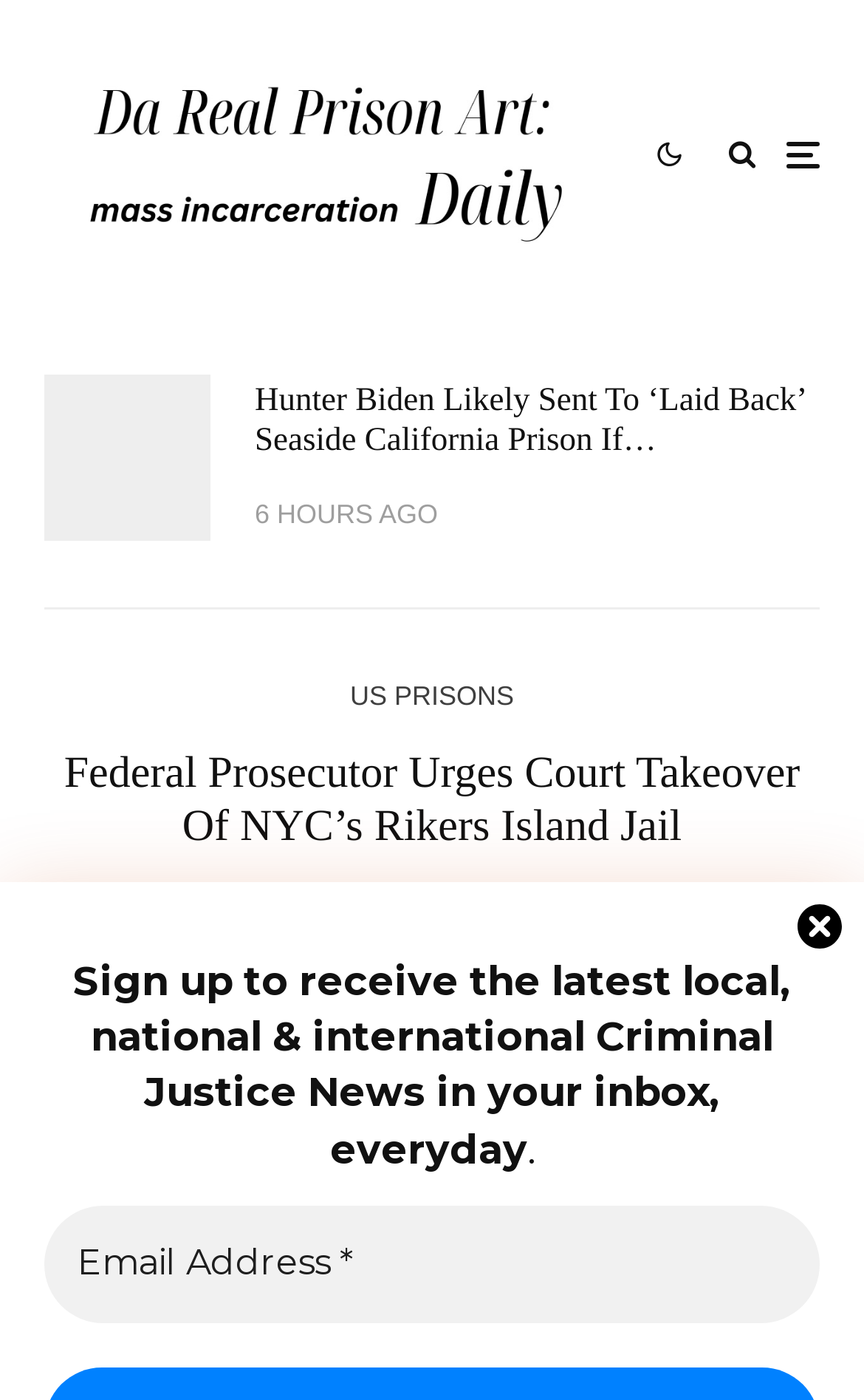Please locate the bounding box coordinates of the element's region that needs to be clicked to follow the instruction: "View the category CONVERSATION WITH GOD". The bounding box coordinates should be provided as four float numbers between 0 and 1, i.e., [left, top, right, bottom].

None